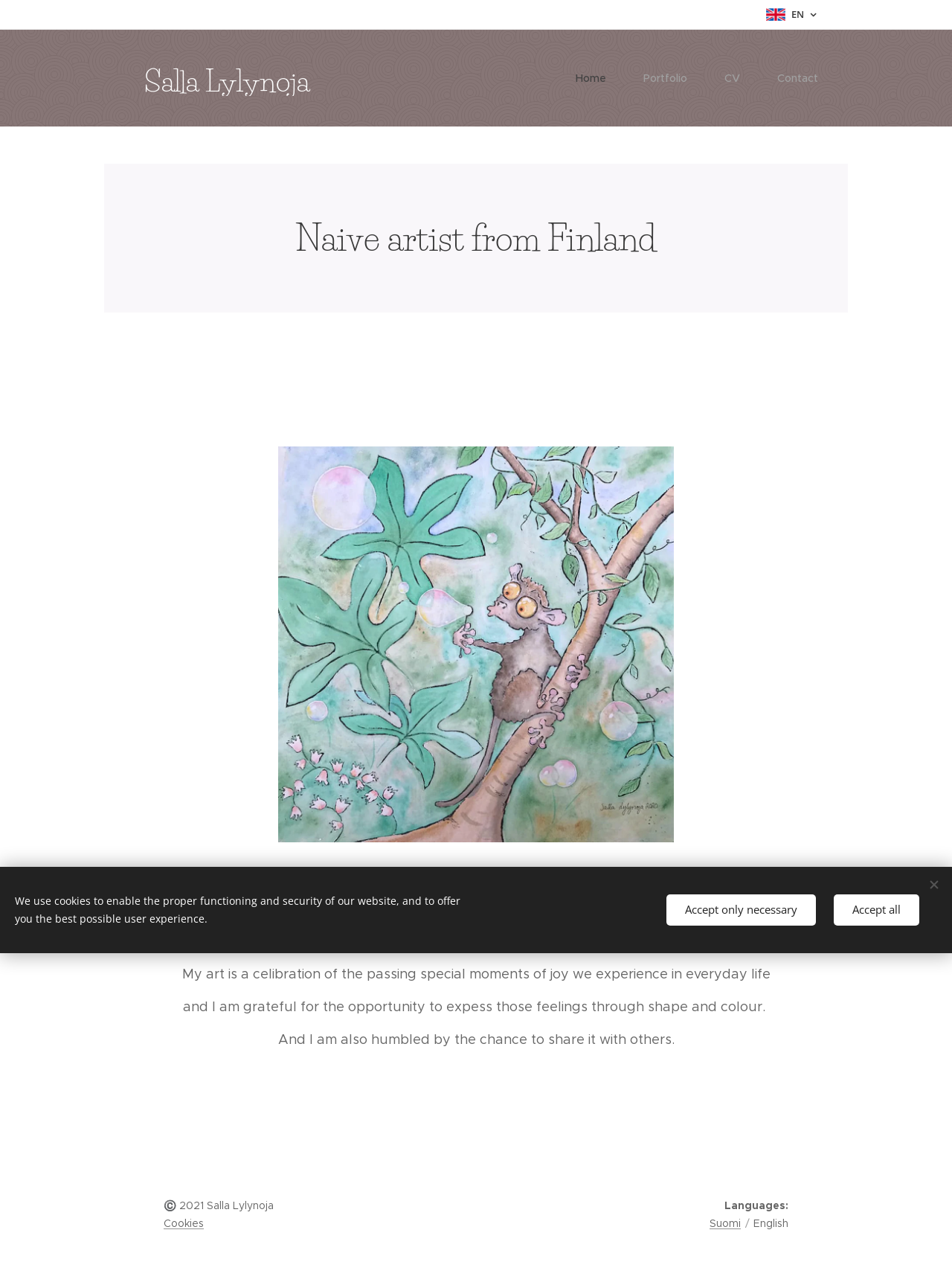Determine the bounding box coordinates (top-left x, top-left y, bottom-right x, bottom-right y) of the UI element described in the following text: Accept only necessary

[0.7, 0.694, 0.857, 0.718]